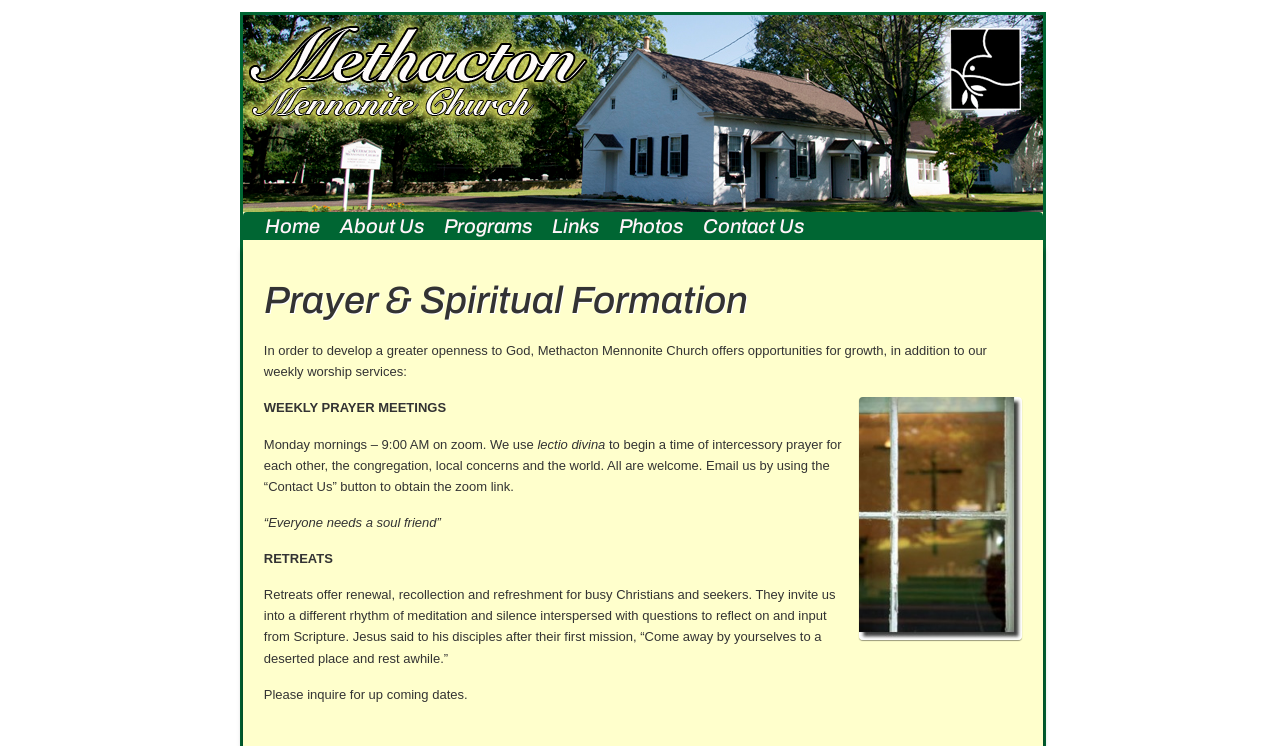Please provide a one-word or phrase answer to the question: 
How can one obtain the Zoom link for the weekly prayer meetings?

Email the church